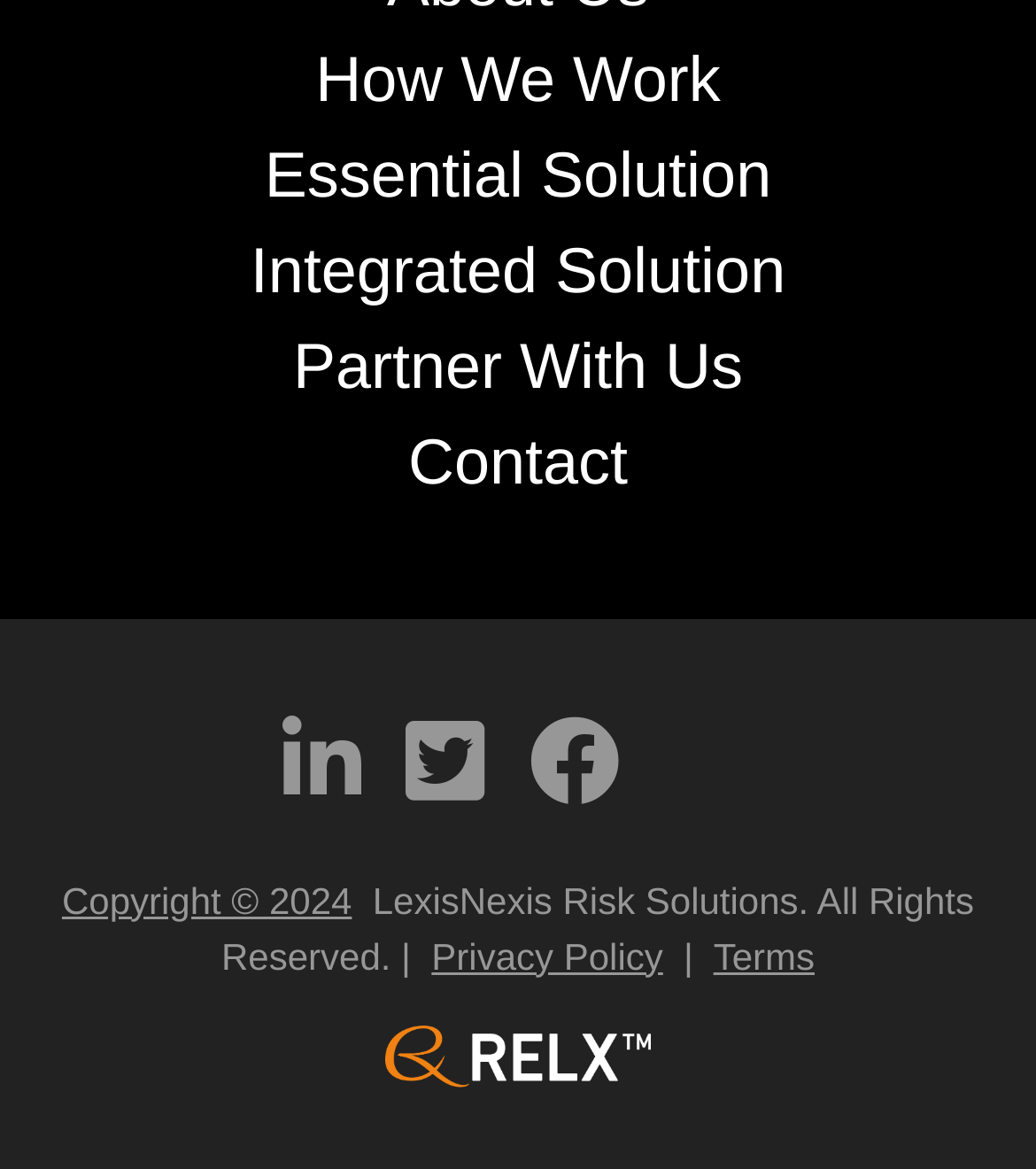Kindly determine the bounding box coordinates for the area that needs to be clicked to execute this instruction: "Go to Contact page".

[0.394, 0.365, 0.606, 0.427]